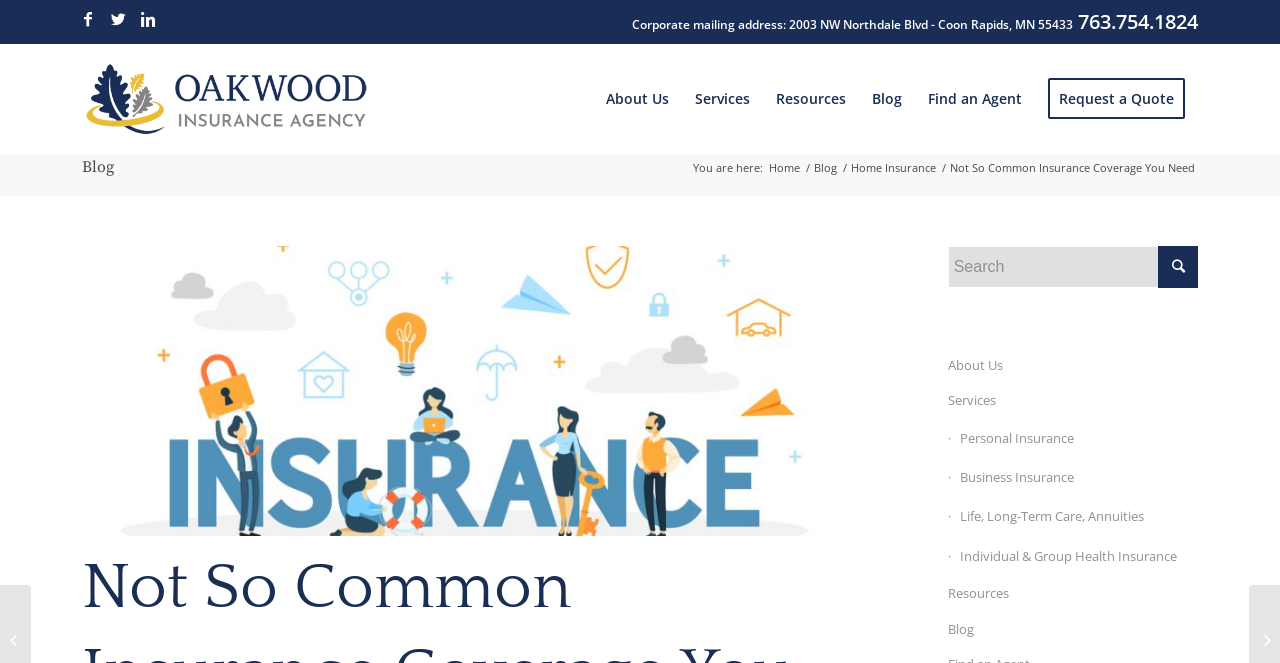Identify the bounding box coordinates of the region that needs to be clicked to carry out this instruction: "Read the 'Blog' article". Provide these coordinates as four float numbers ranging from 0 to 1, i.e., [left, top, right, bottom].

[0.064, 0.237, 0.089, 0.267]